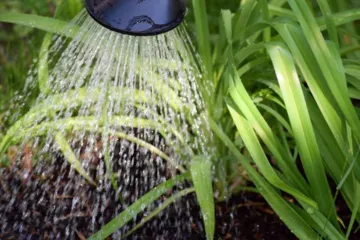What is essential for the vitality and development of plants?
Provide a well-explained and detailed answer to the question.

The caption emphasizes the nurturing process as essential for the vitality and development of plants, highlighting the importance of care and attention in maintaining a flourishing garden.